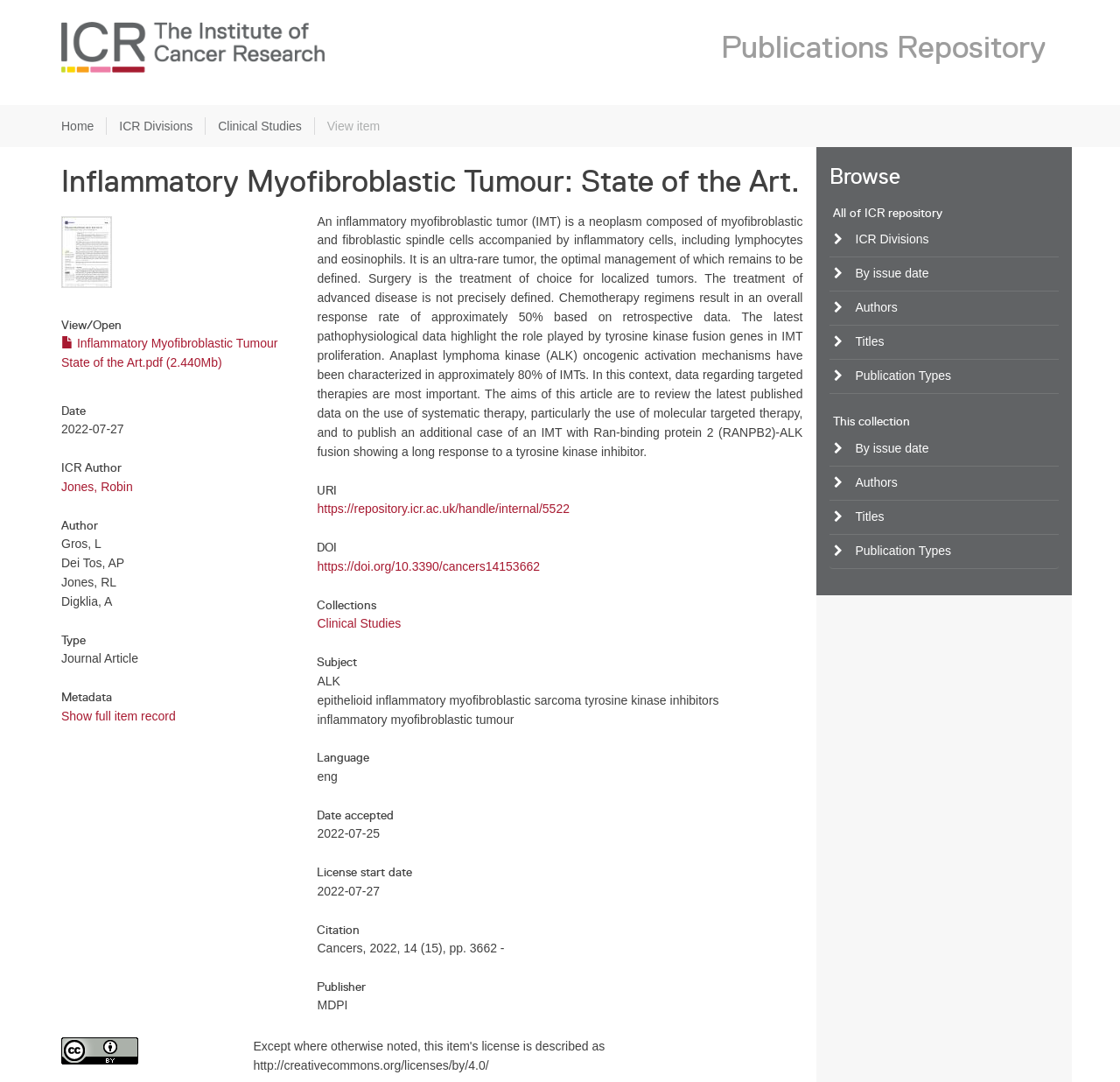Locate the bounding box of the UI element with the following description: "300.cn".

None